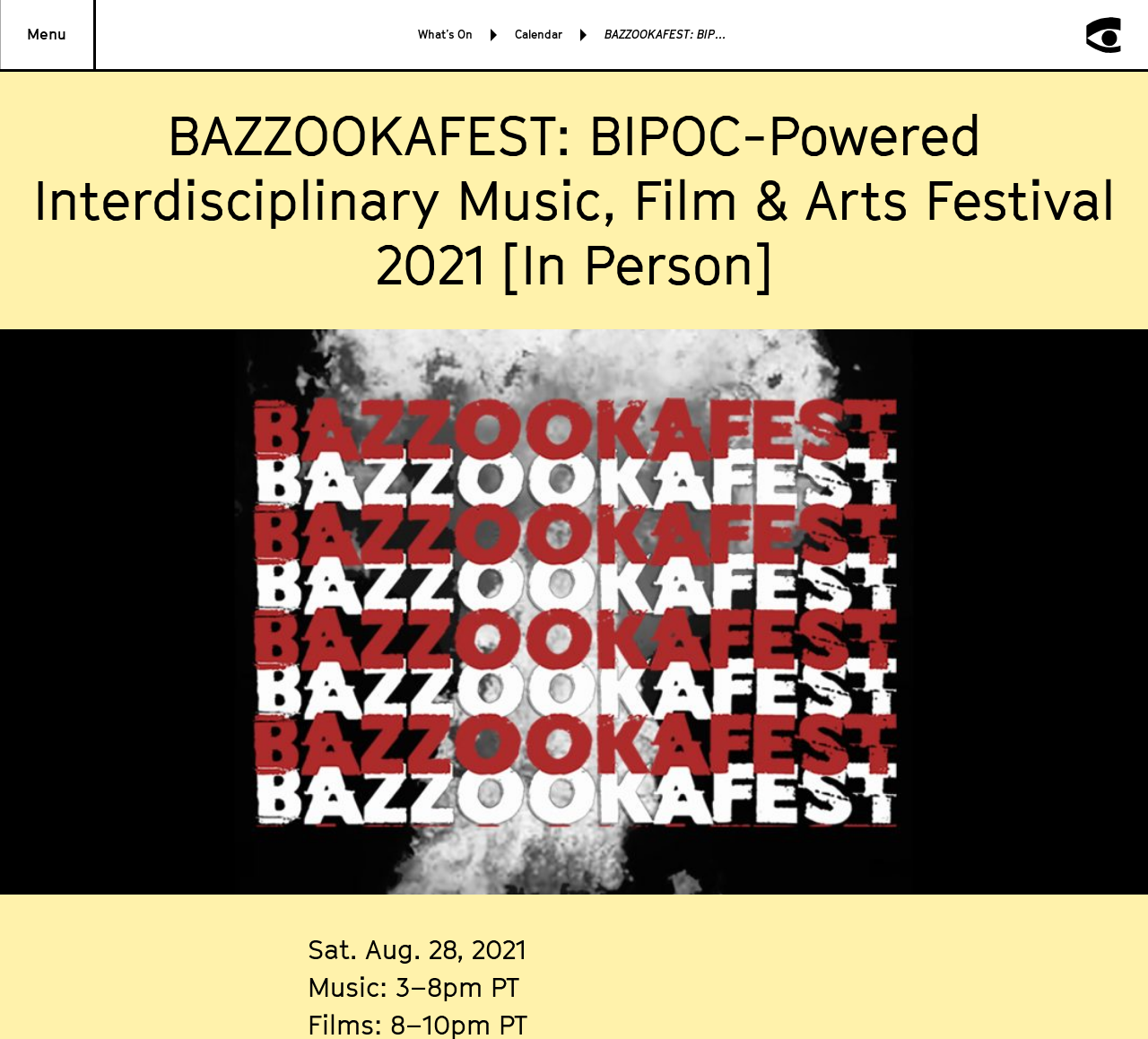Please reply to the following question with a single word or a short phrase:
What section is the link 'Calendar' part of?

What’s On